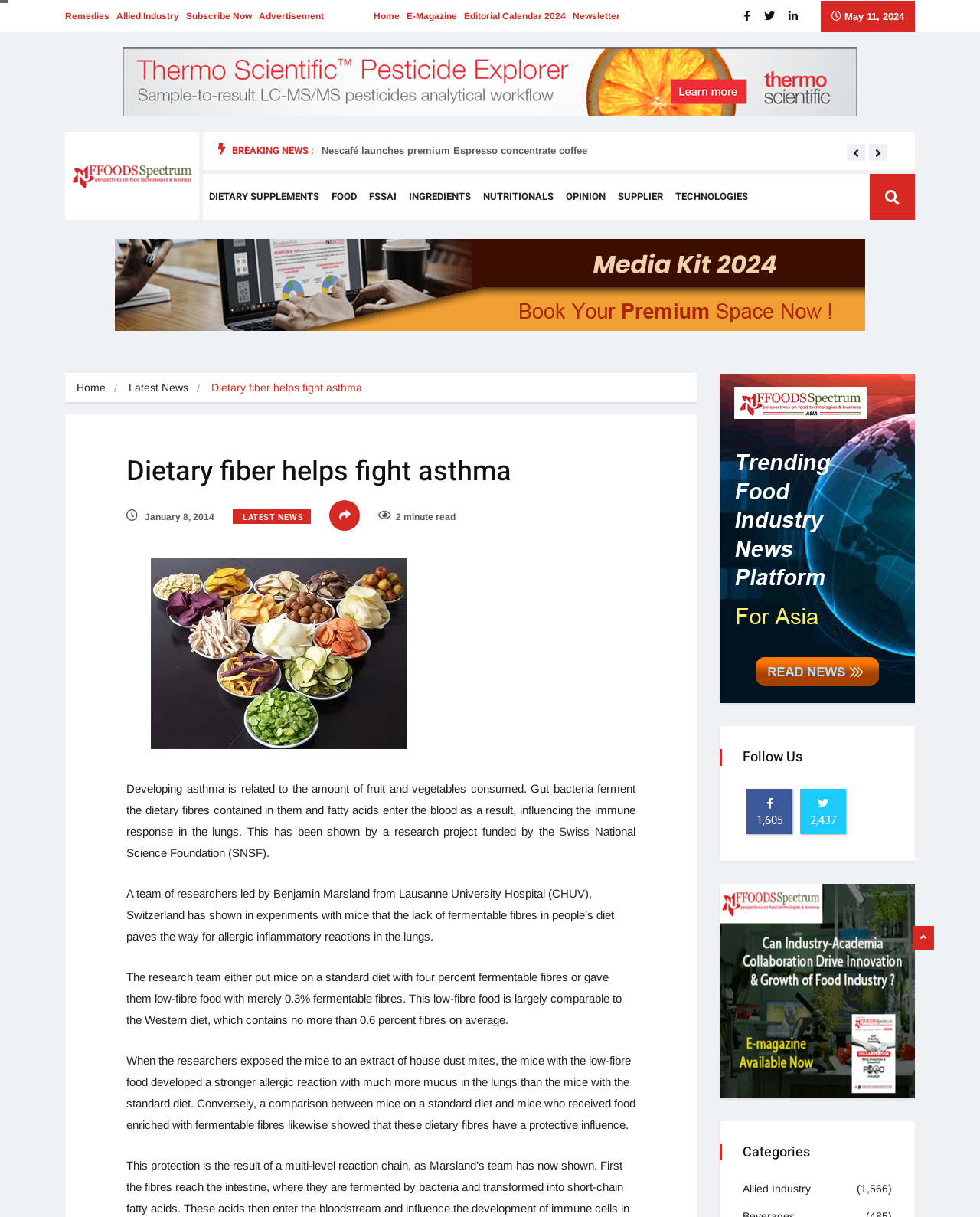Please determine the bounding box coordinates of the element to click in order to execute the following instruction: "Go to Allied Industry category". The coordinates should be four float numbers between 0 and 1, specified as [left, top, right, bottom].

[0.758, 0.969, 0.827, 0.984]